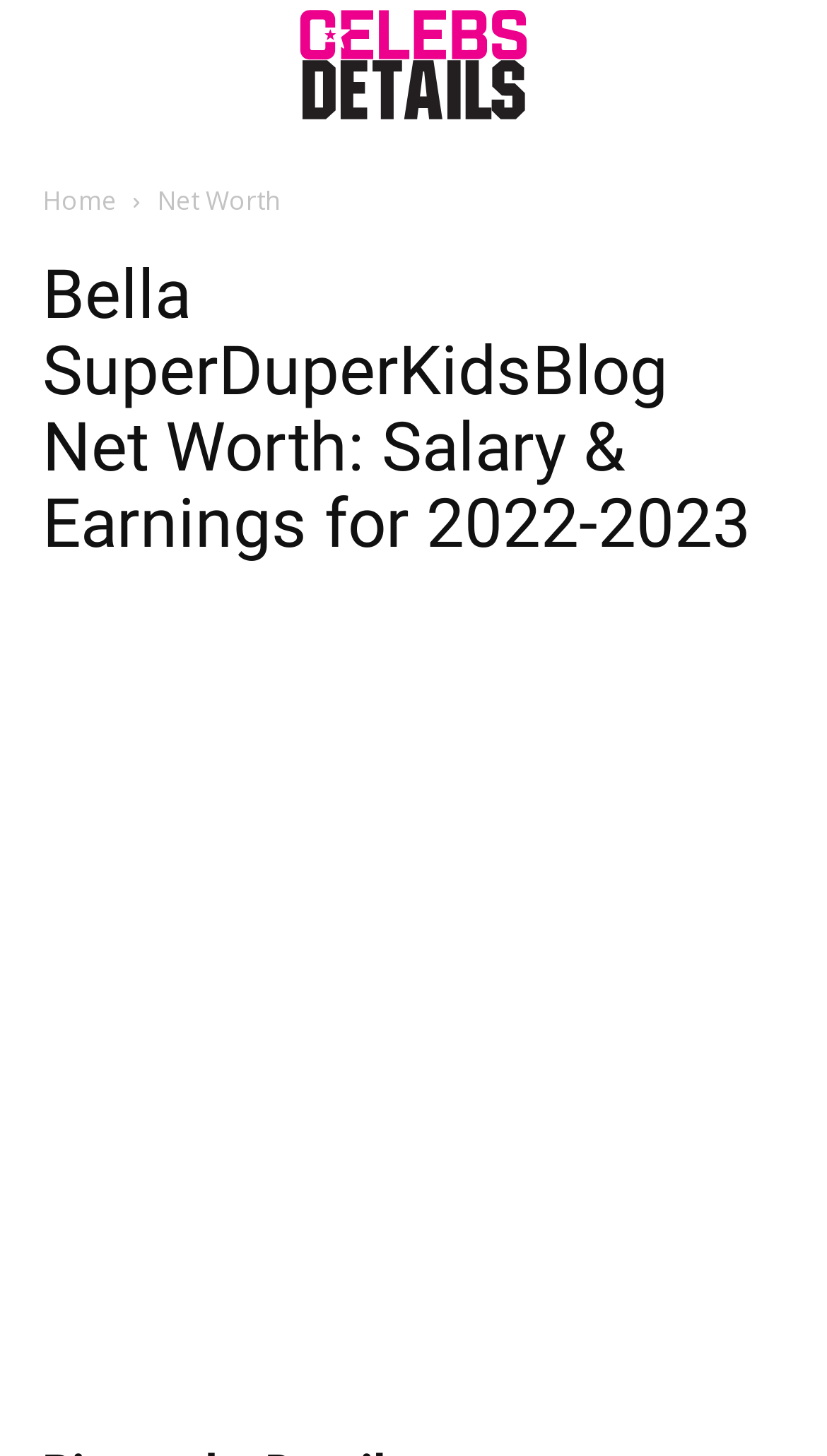Based on the description "Home", find the bounding box of the specified UI element.

[0.051, 0.125, 0.141, 0.15]